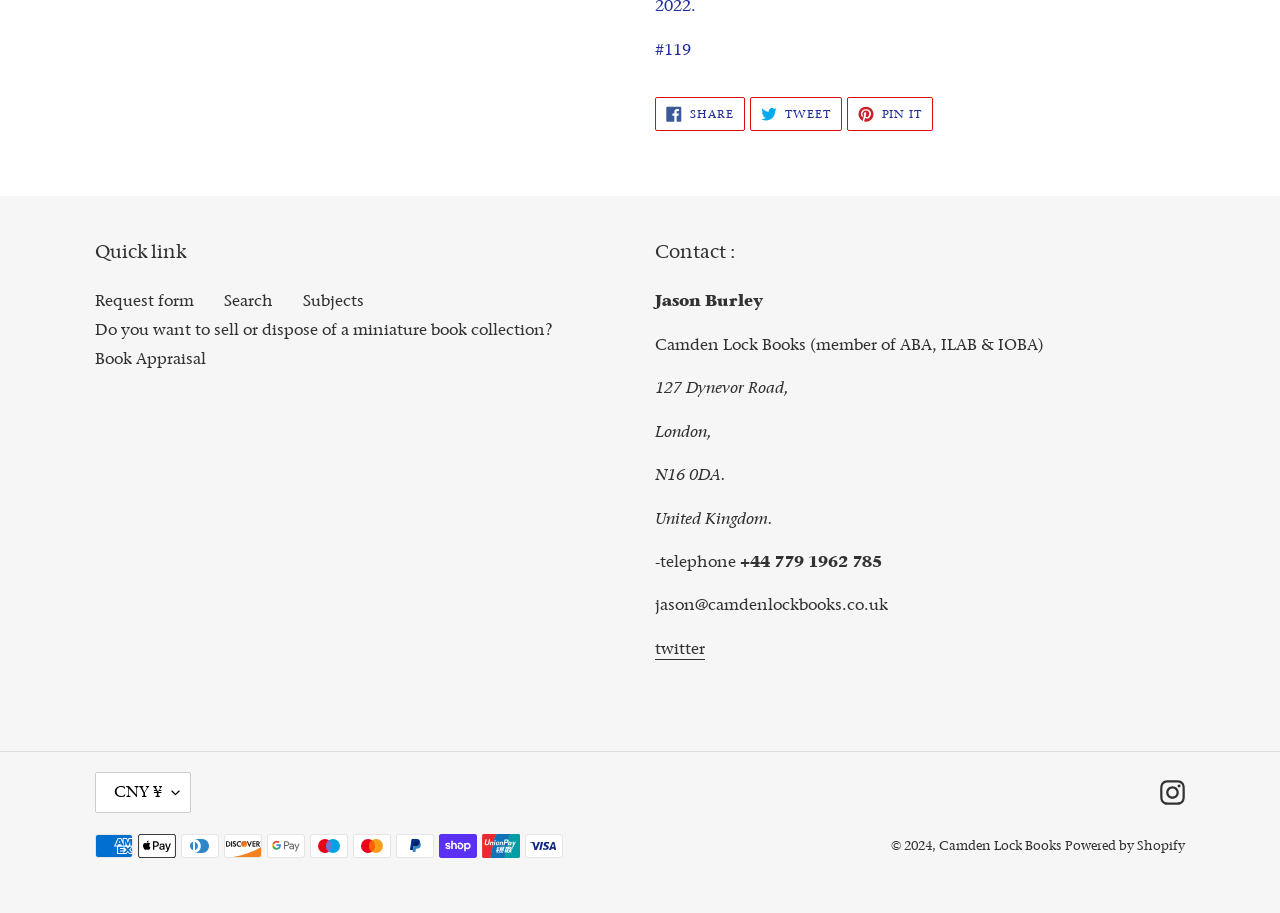Pinpoint the bounding box coordinates of the clickable area needed to execute the instruction: "Search". The coordinates should be specified as four float numbers between 0 and 1, i.e., [left, top, right, bottom].

[0.175, 0.319, 0.213, 0.341]